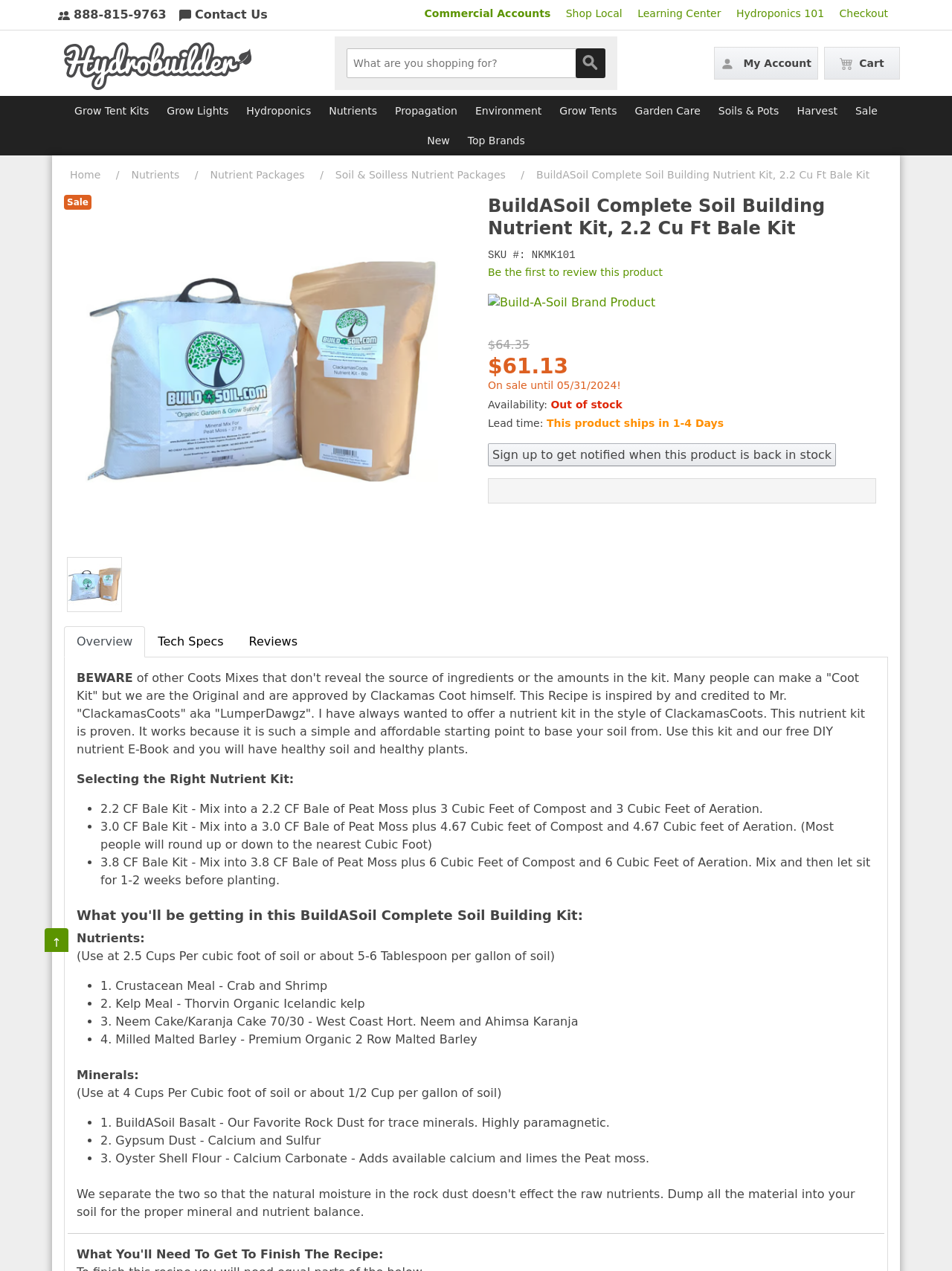Analyze the image and give a detailed response to the question:
What is the name of the product on this page?

The product name is obtained from the static text element with the content 'BuildASoil Complete Soil Building Nutrient Kit, 2.2 Cu Ft Bale Kit' which is located at the top of the page.